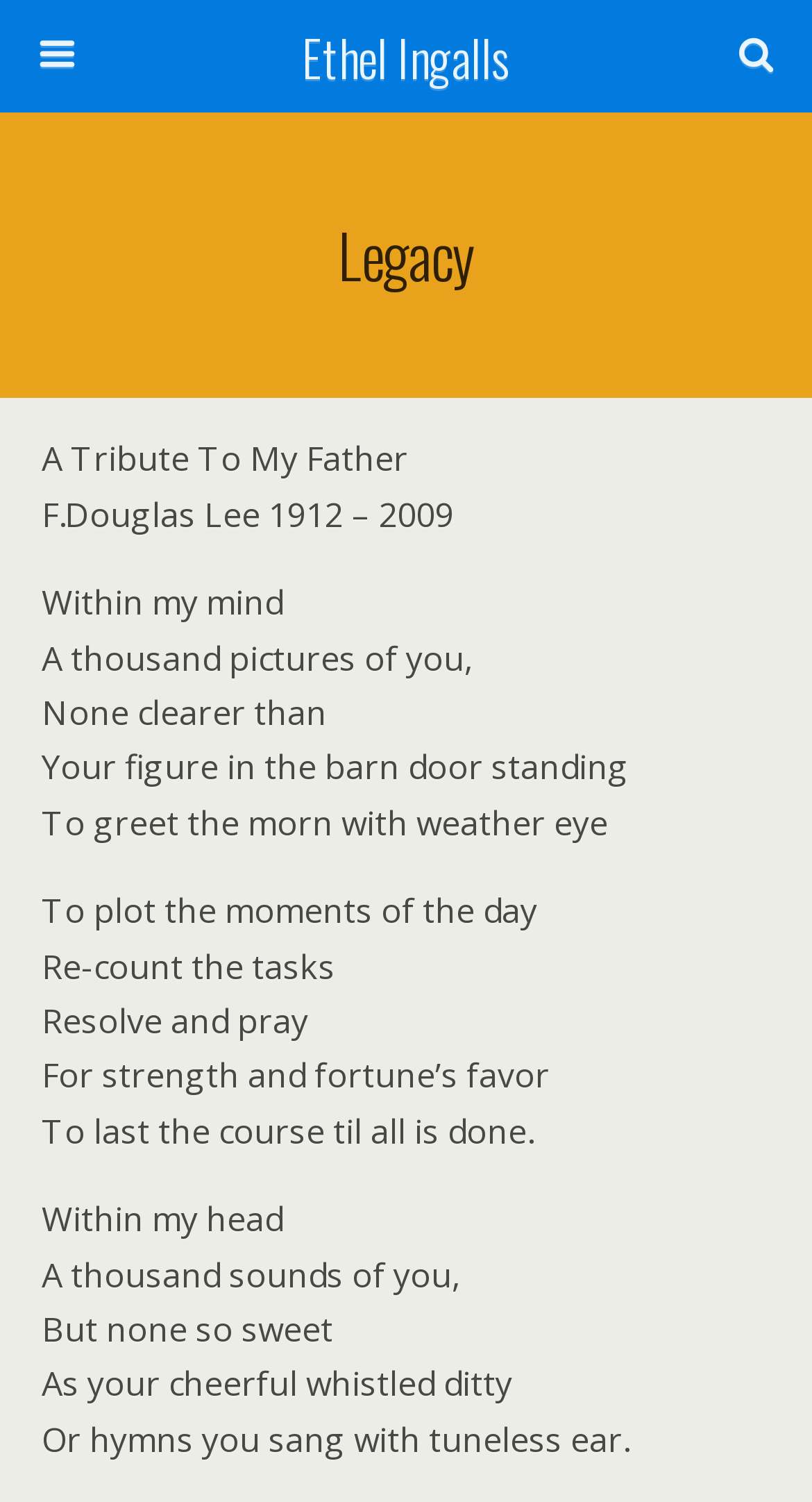Respond to the question below with a single word or phrase: How many stanzas are in the poem?

2